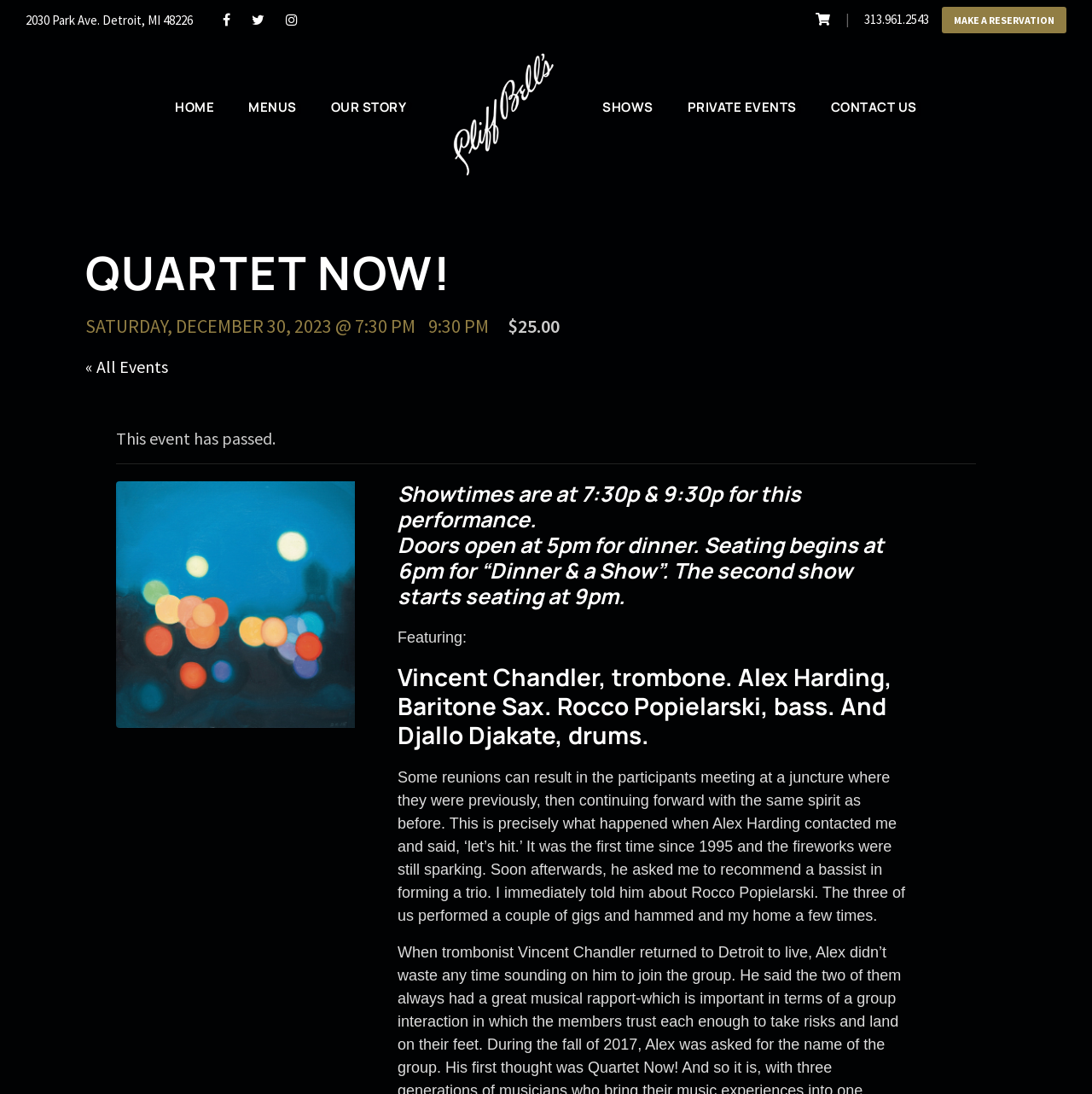Find the bounding box coordinates for the area you need to click to carry out the instruction: "View all events". The coordinates should be four float numbers between 0 and 1, indicated as [left, top, right, bottom].

[0.078, 0.326, 0.154, 0.345]